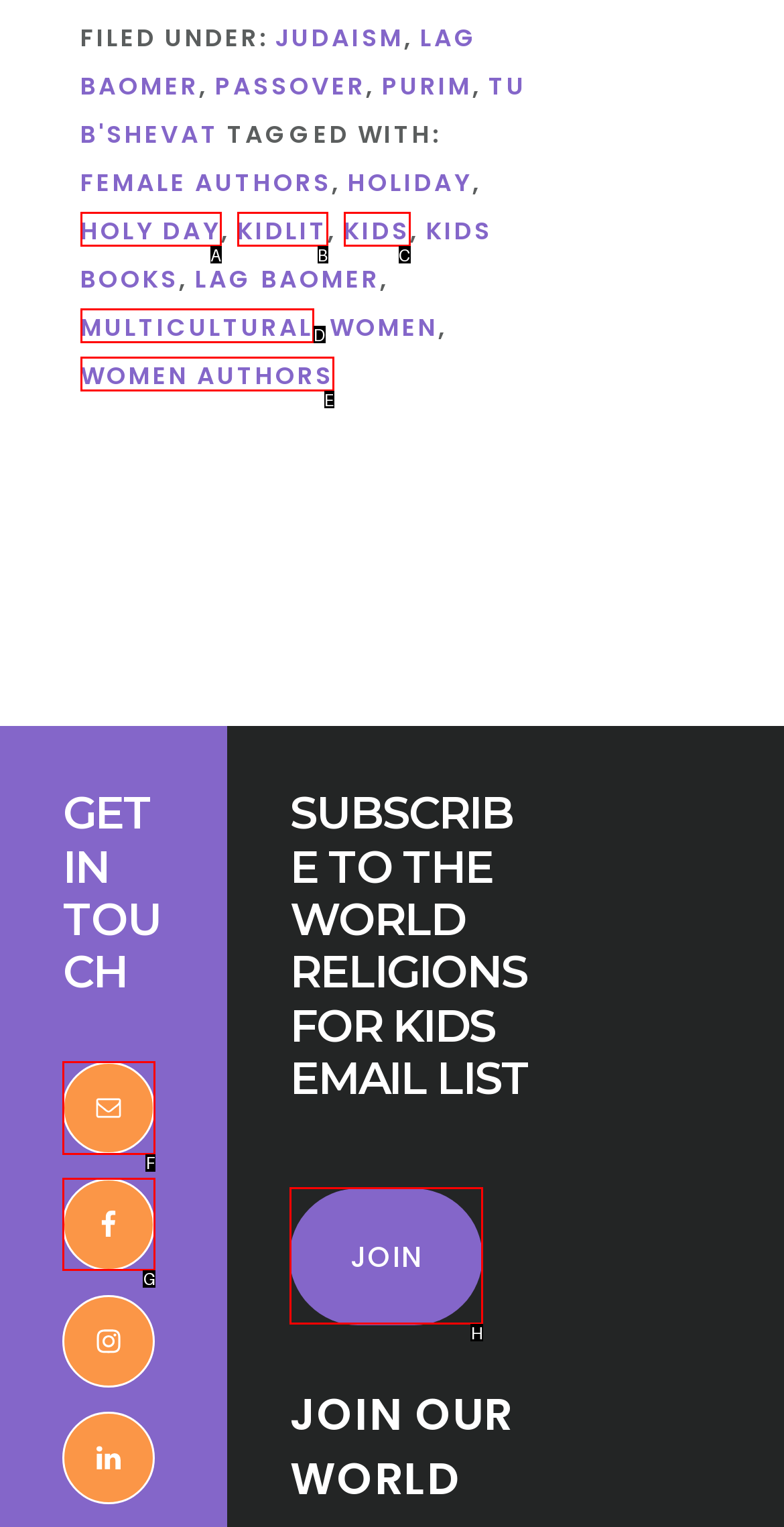Point out the correct UI element to click to carry out this instruction: Get in touch through Email
Answer with the letter of the chosen option from the provided choices directly.

F